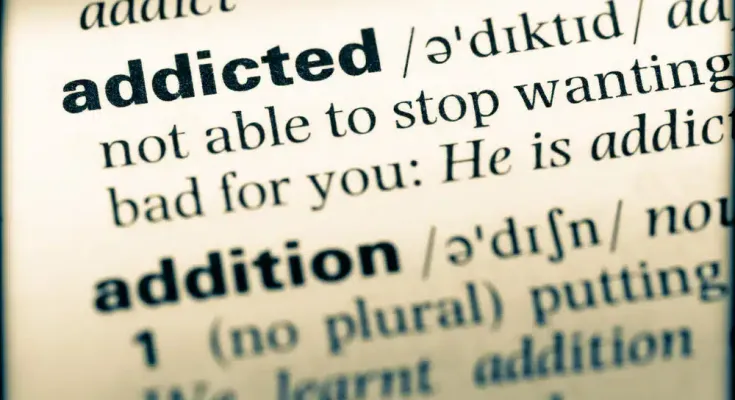Provide a brief response to the question below using one word or phrase:
What is the other word defined in the dictionary entry?

addition